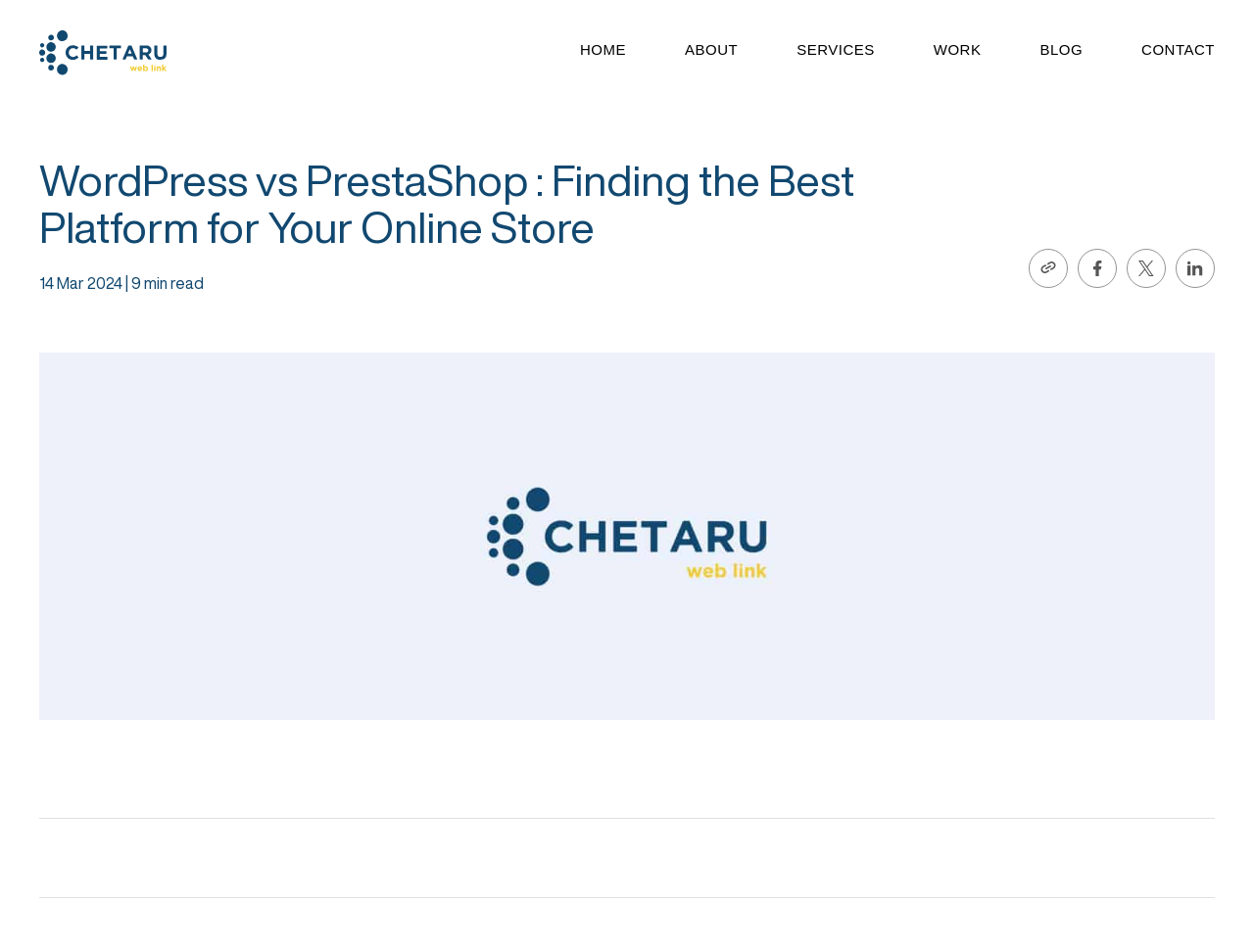Extract the bounding box coordinates for the UI element described as: "Home".

[0.462, 0.043, 0.499, 0.061]